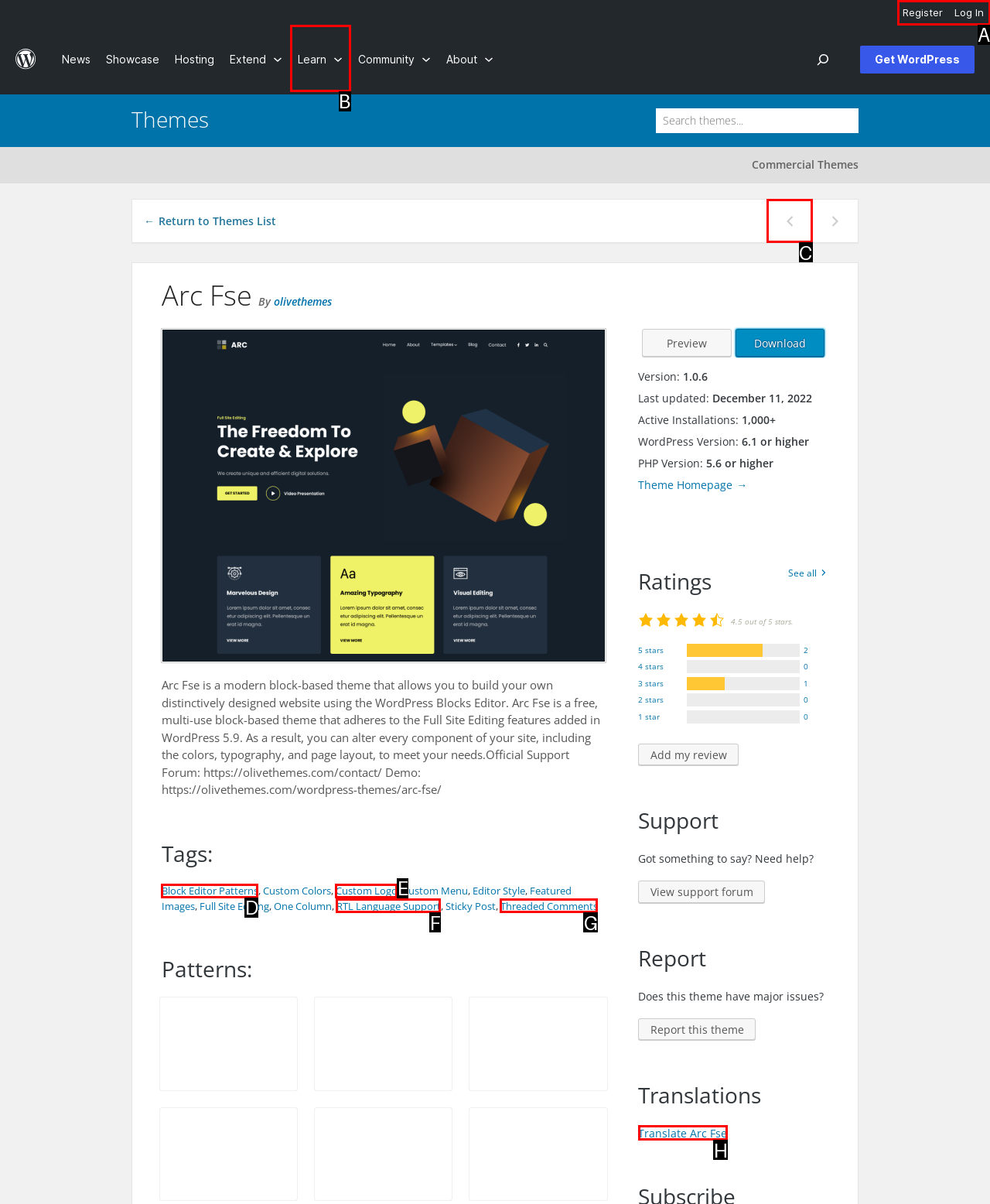Select the HTML element that should be clicked to accomplish the task: Translate the Arc Fse theme Reply with the corresponding letter of the option.

H